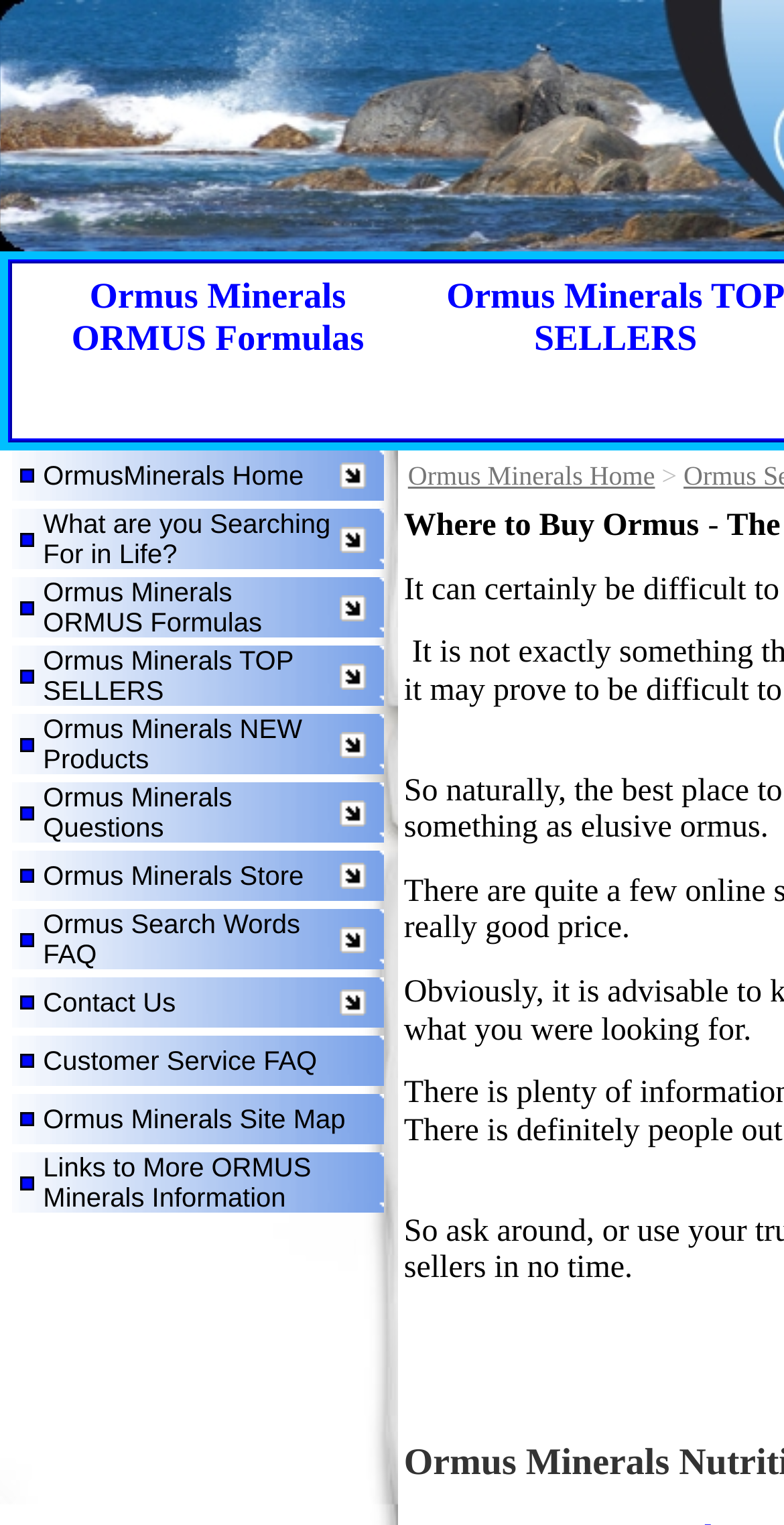Provide your answer to the question using just one word or phrase: What is the relationship between Ormus Minerals and ORMUS formulas?

Ormus Minerals sells ORMUS formulas